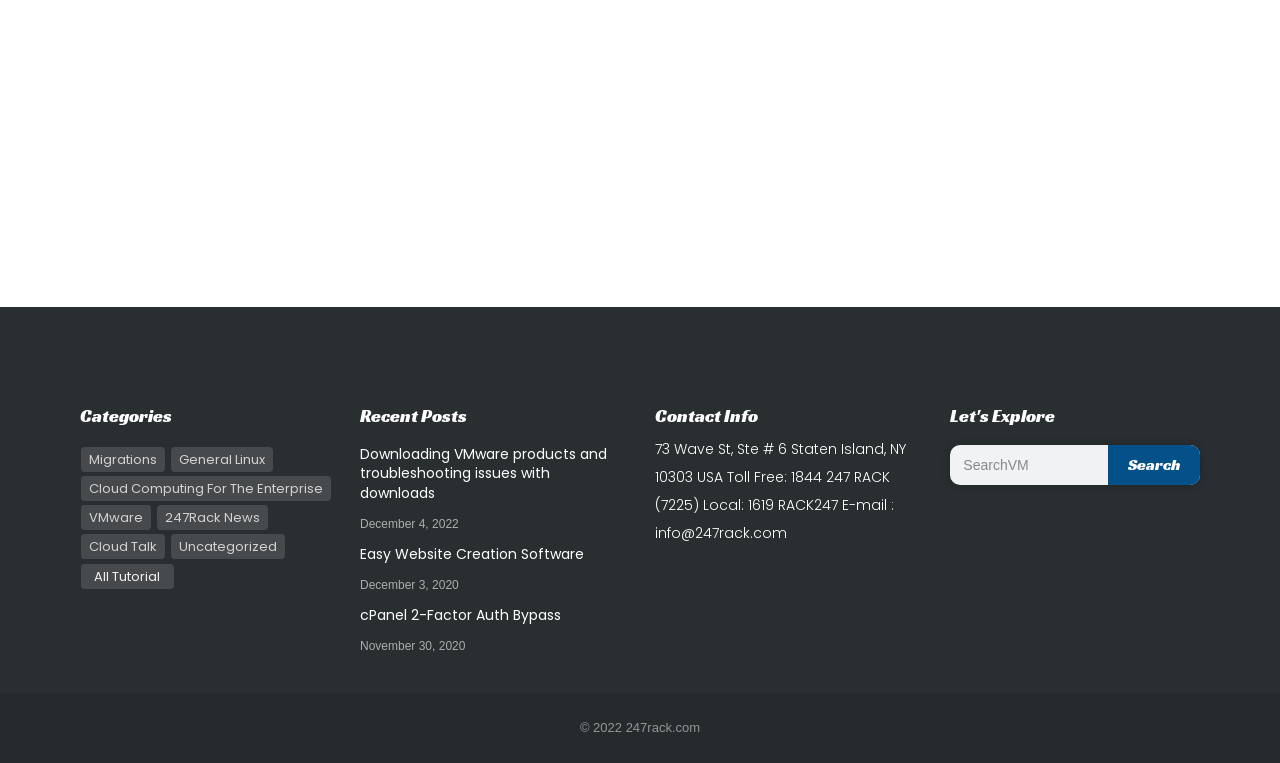Indicate the bounding box coordinates of the clickable region to achieve the following instruction: "Click on the 'All Tutorial' link."

[0.063, 0.739, 0.136, 0.772]